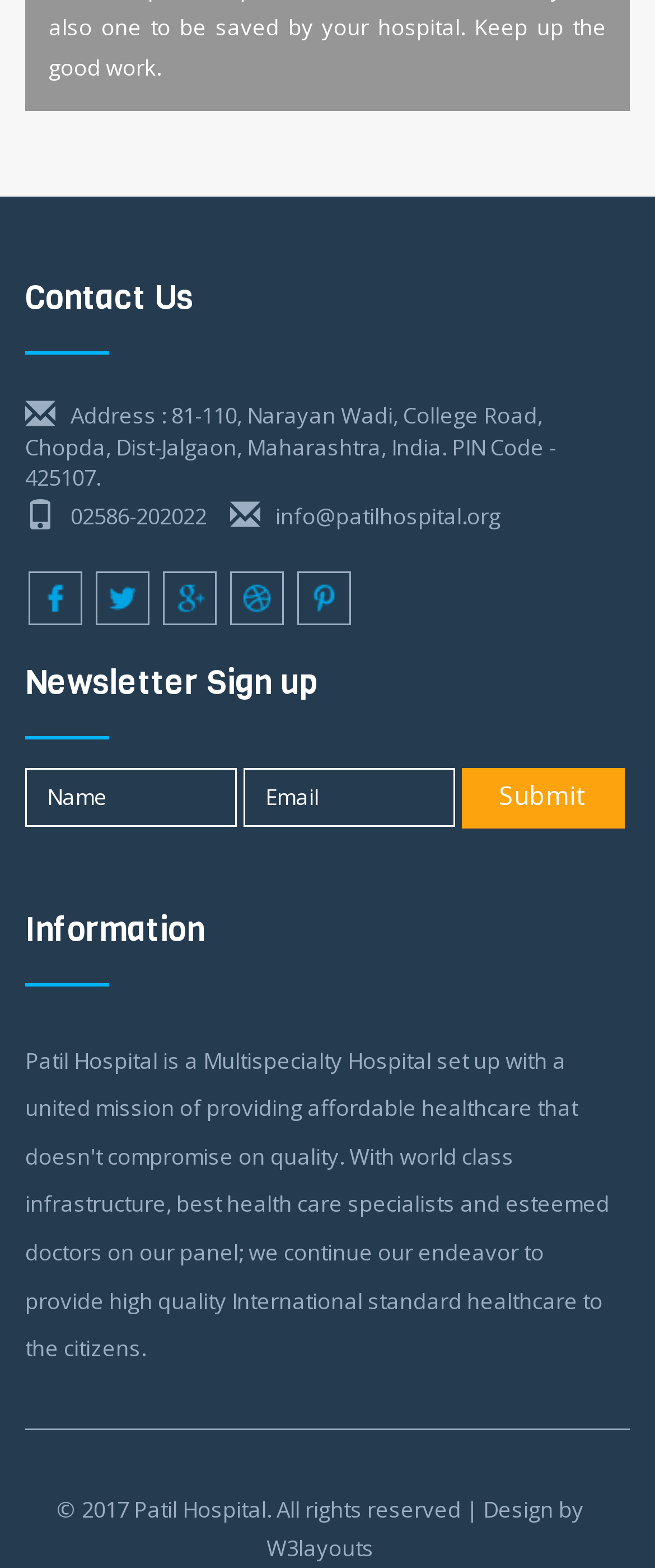Based on the image, give a detailed response to the question: What is the address of Patil Hospital?

I found the address of Patil Hospital by looking at the static text element that says 'Address : 81-110, Narayan Wadi, College Road, Chopda, Dist-Jalgaon, Maharashtra, India. PIN Code - 425107.' which is located under the 'Contact Us' heading.